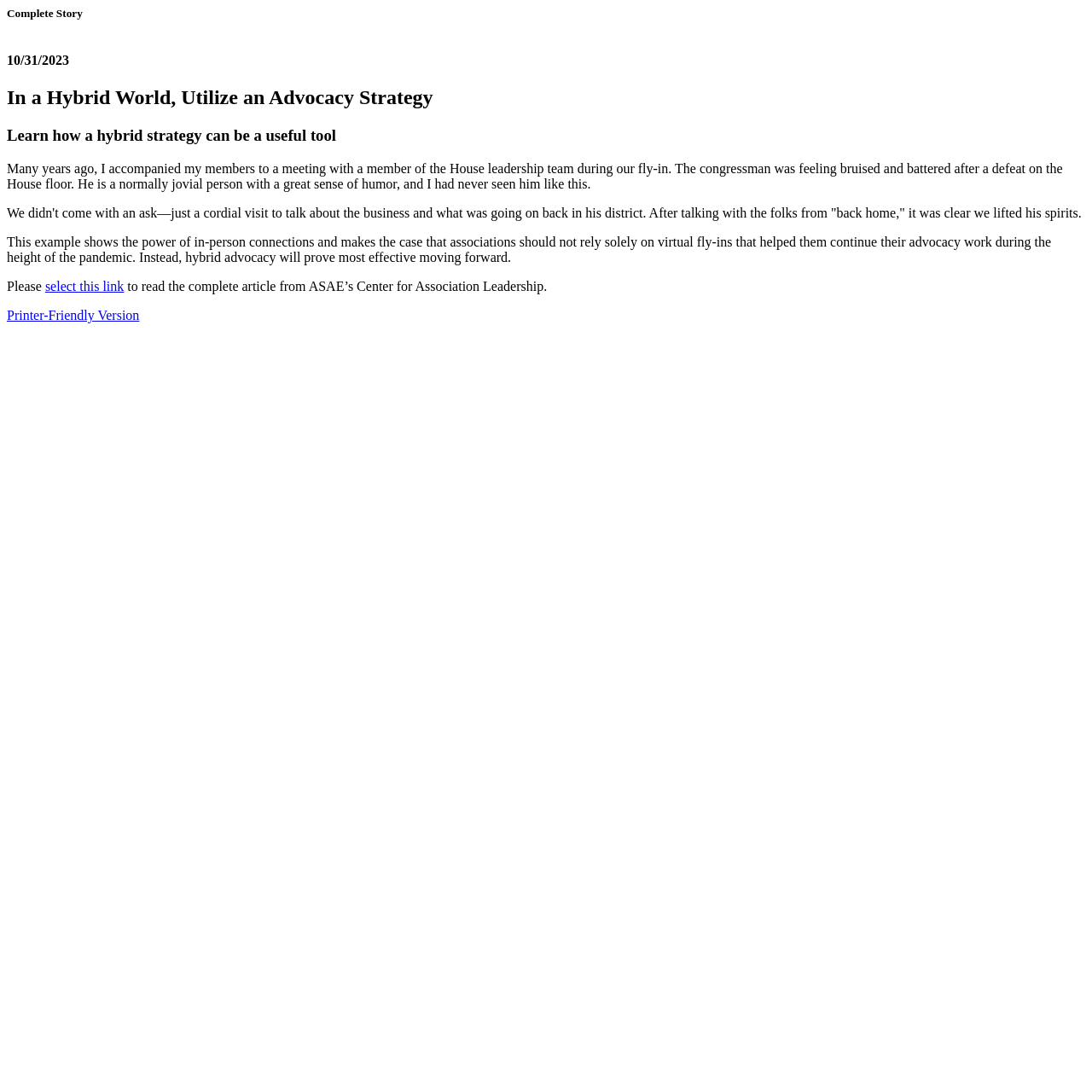What can be accessed by selecting the link?
Refer to the image and provide a detailed answer to the question.

The link is mentioned in the element with the text 'select this link', which has a bounding box coordinate of [0.041, 0.256, 0.114, 0.269]. The link is followed by the text 'to read the complete article from ASAE’s Center for Association Leadership'.